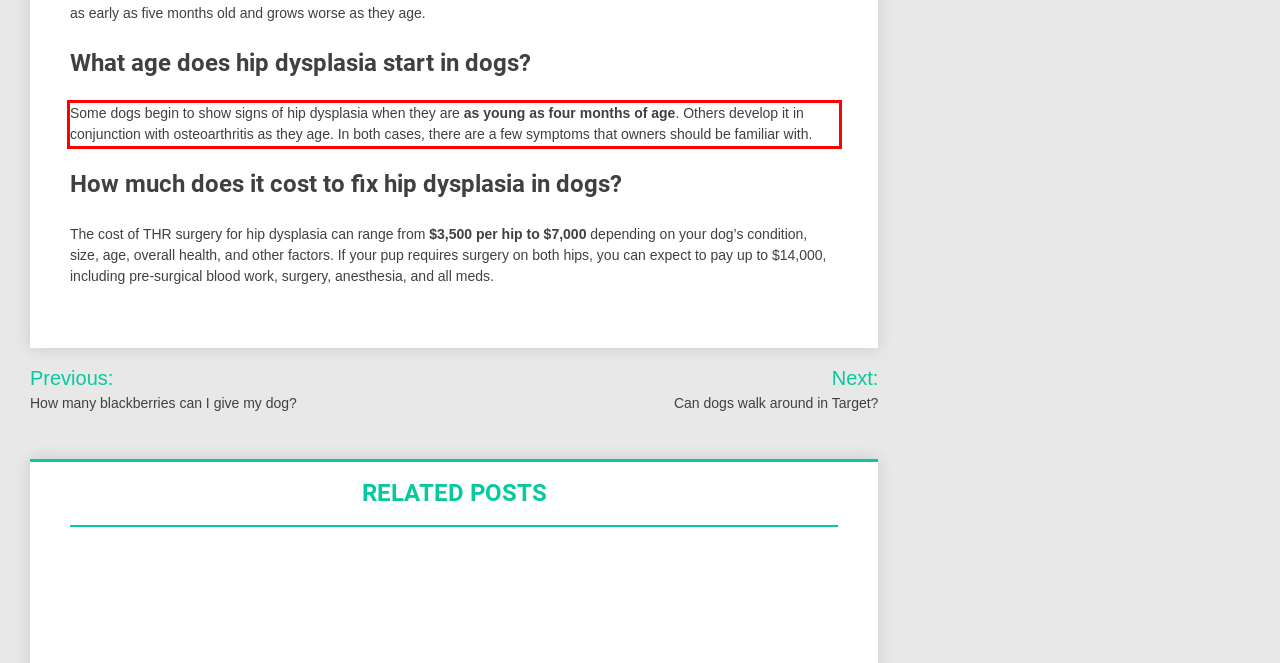Your task is to recognize and extract the text content from the UI element enclosed in the red bounding box on the webpage screenshot.

Some dogs begin to show signs of hip dysplasia when they are as young as four months of age. Others develop it in conjunction with osteoarthritis as they age. In both cases, there are a few symptoms that owners should be familiar with.